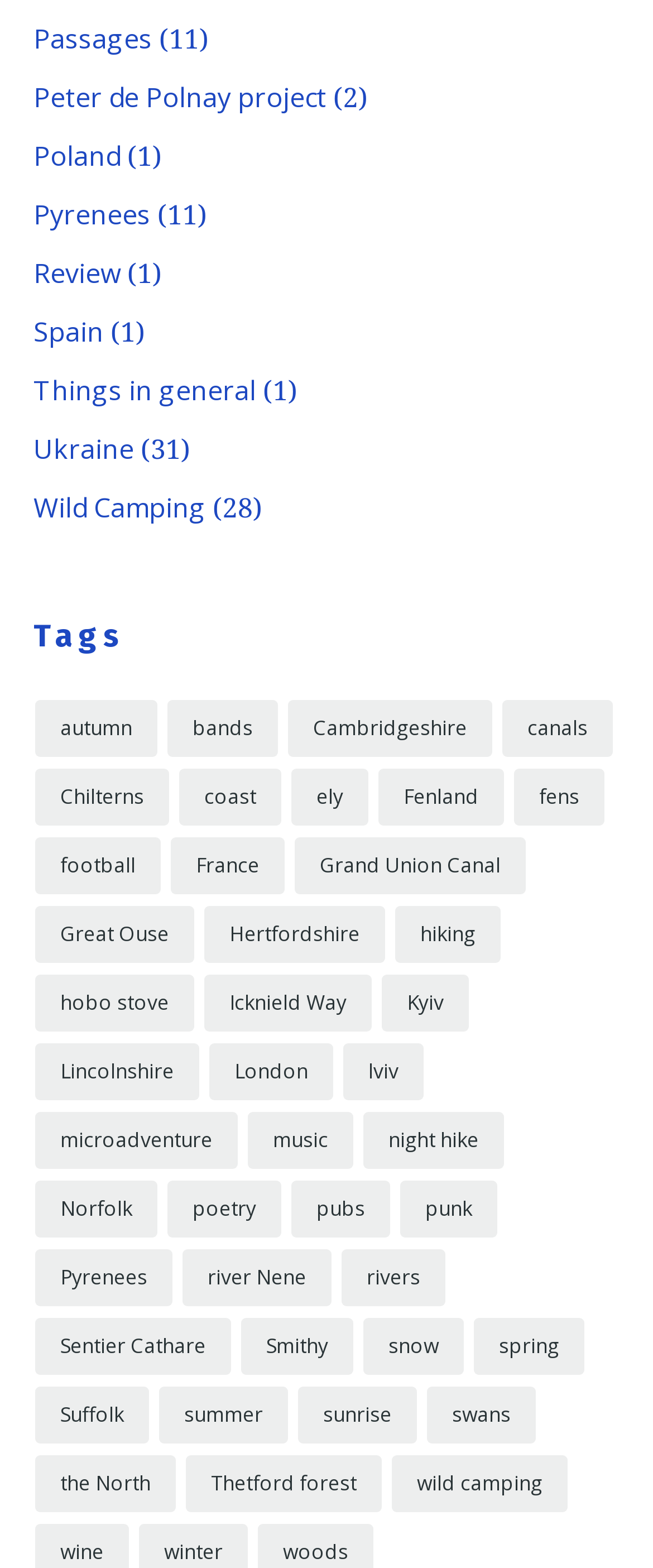Provide the bounding box coordinates of the UI element this sentence describes: "river Nene".

[0.279, 0.797, 0.508, 0.833]